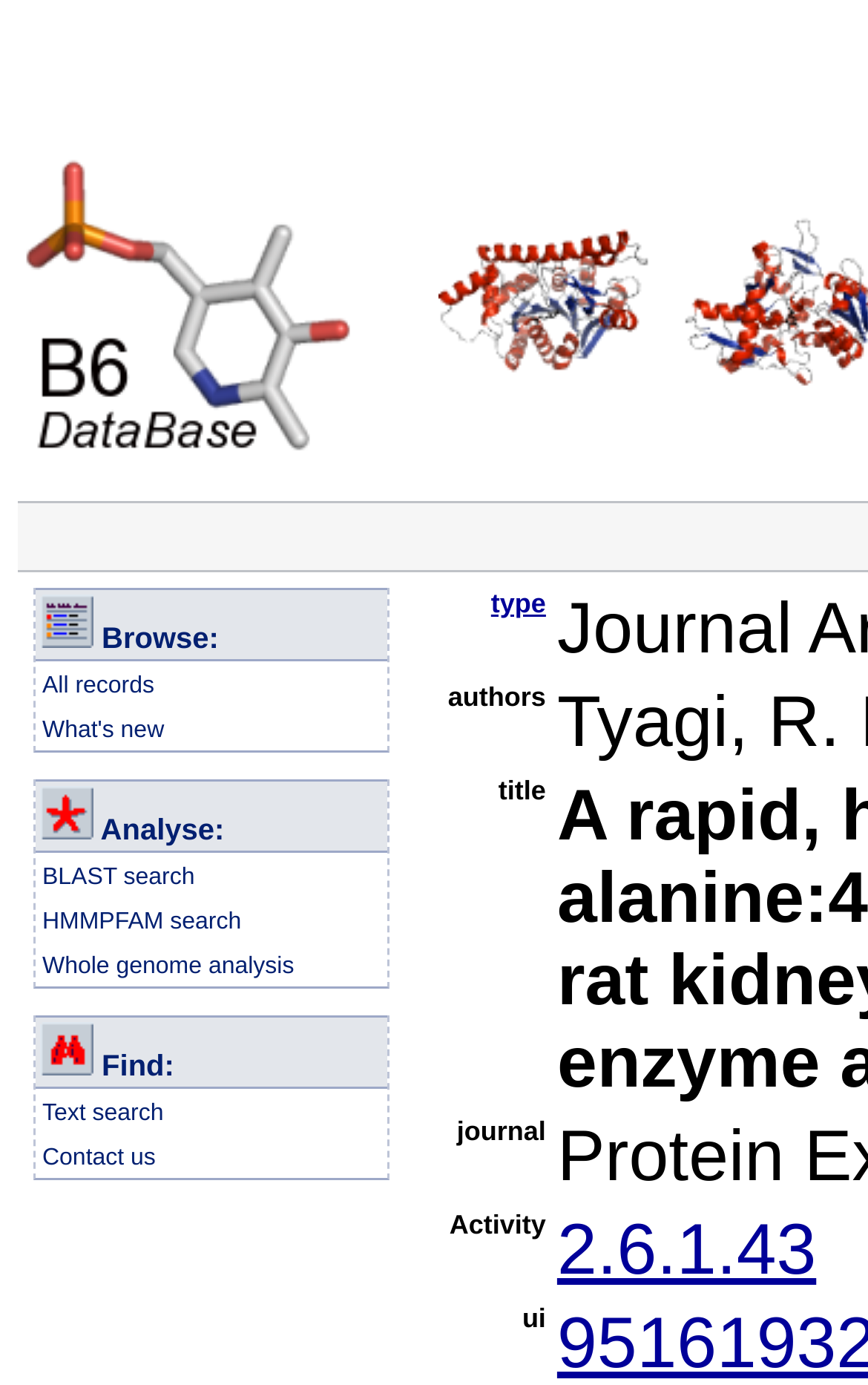Find the bounding box coordinates of the area that needs to be clicked in order to achieve the following instruction: "Perform text search". The coordinates should be specified as four float numbers between 0 and 1, i.e., [left, top, right, bottom].

[0.049, 0.794, 0.188, 0.814]